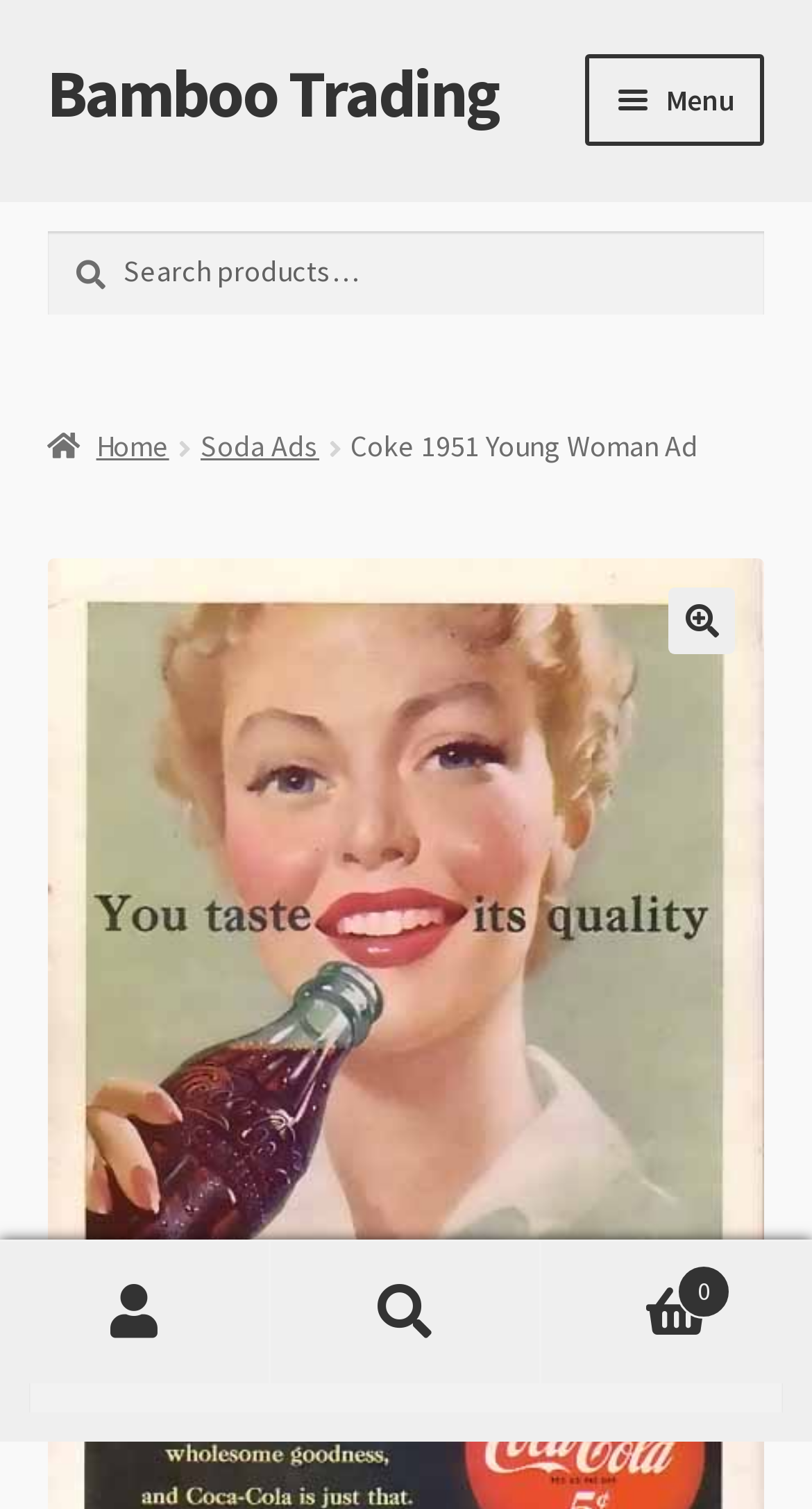Could you provide the bounding box coordinates for the portion of the screen to click to complete this instruction: "Click the 'Menu' button"?

[0.722, 0.036, 0.942, 0.096]